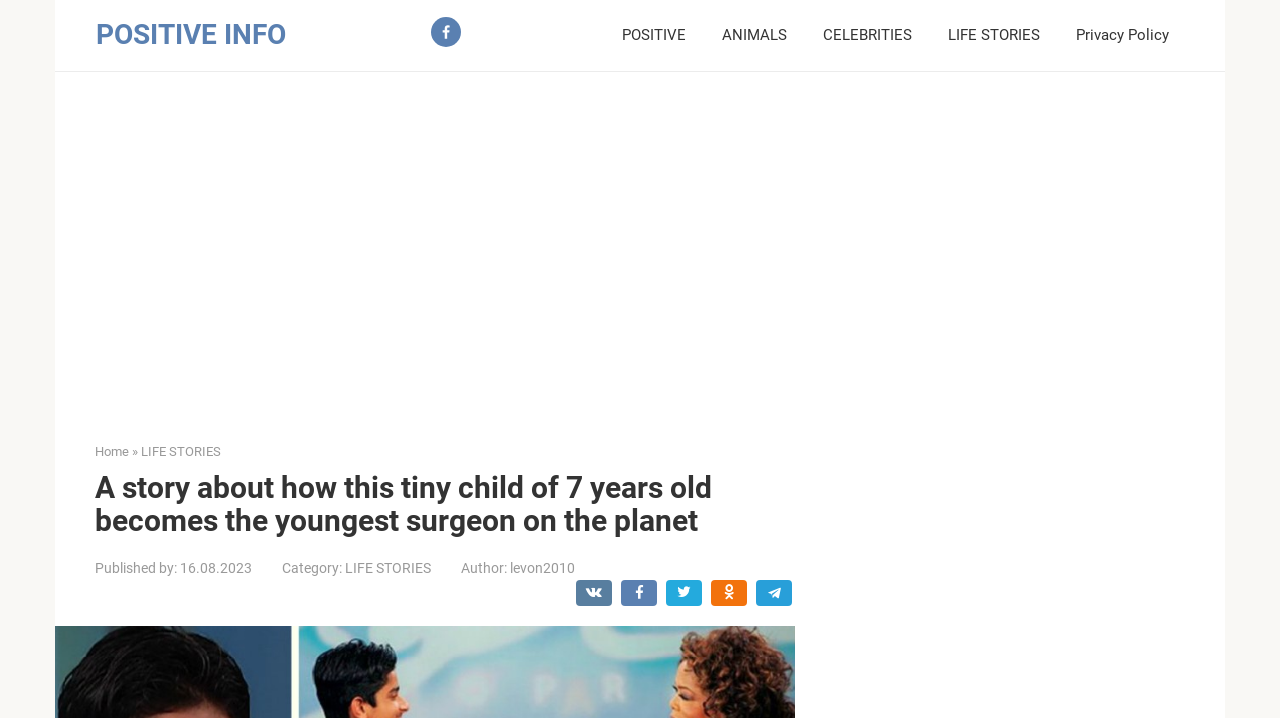Could you indicate the bounding box coordinates of the region to click in order to complete this instruction: "Go to LIFE STORIES".

[0.741, 0.037, 0.812, 0.063]